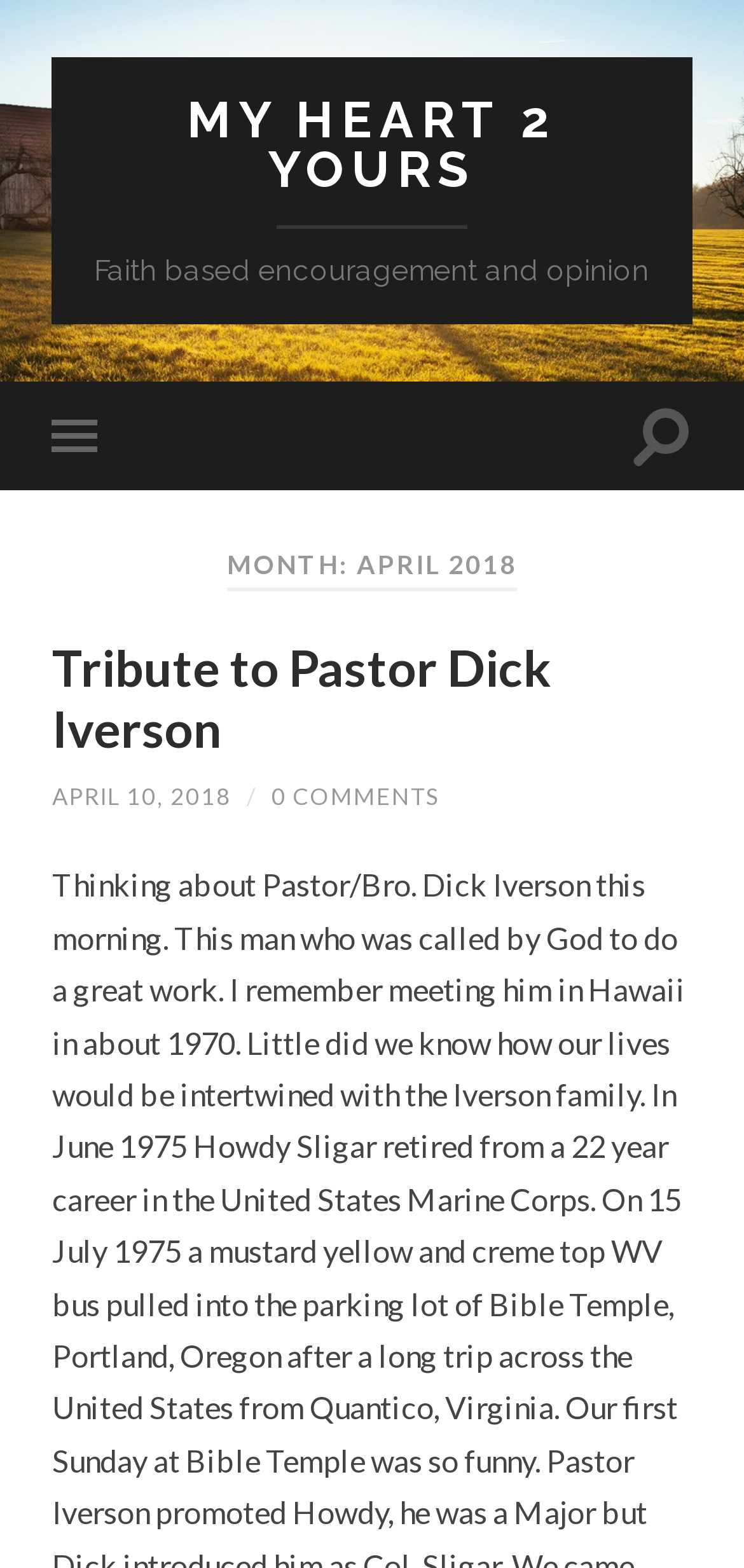Construct a comprehensive description capturing every detail on the webpage.

The webpage is titled "April 2018 – My Heart 2 Yours" and appears to be a blog or article page. At the top, there is a large heading that reads "MY HEART 2 YOURS", which is also a clickable link. Below this heading, there is a subtitle that describes the content as "Faith based encouragement and opinion".

On the left side of the page, there is a section that displays the month and year, "MONTH: APRIL 2018". Below this section, there is a tribute to Pastor Dick Iverson, which is also a clickable link. The tribute is positioned near the top-left corner of the page.

To the right of the tribute, there is a link that reads "APRIL 10, 2018", followed by a forward slash symbol, and then another link that reads "0 COMMENTS". These elements are positioned near the middle of the page.

Overall, the page appears to be a blog post or article that is focused on faith-based encouragement and opinion, with a specific tribute to Pastor Dick Iverson.